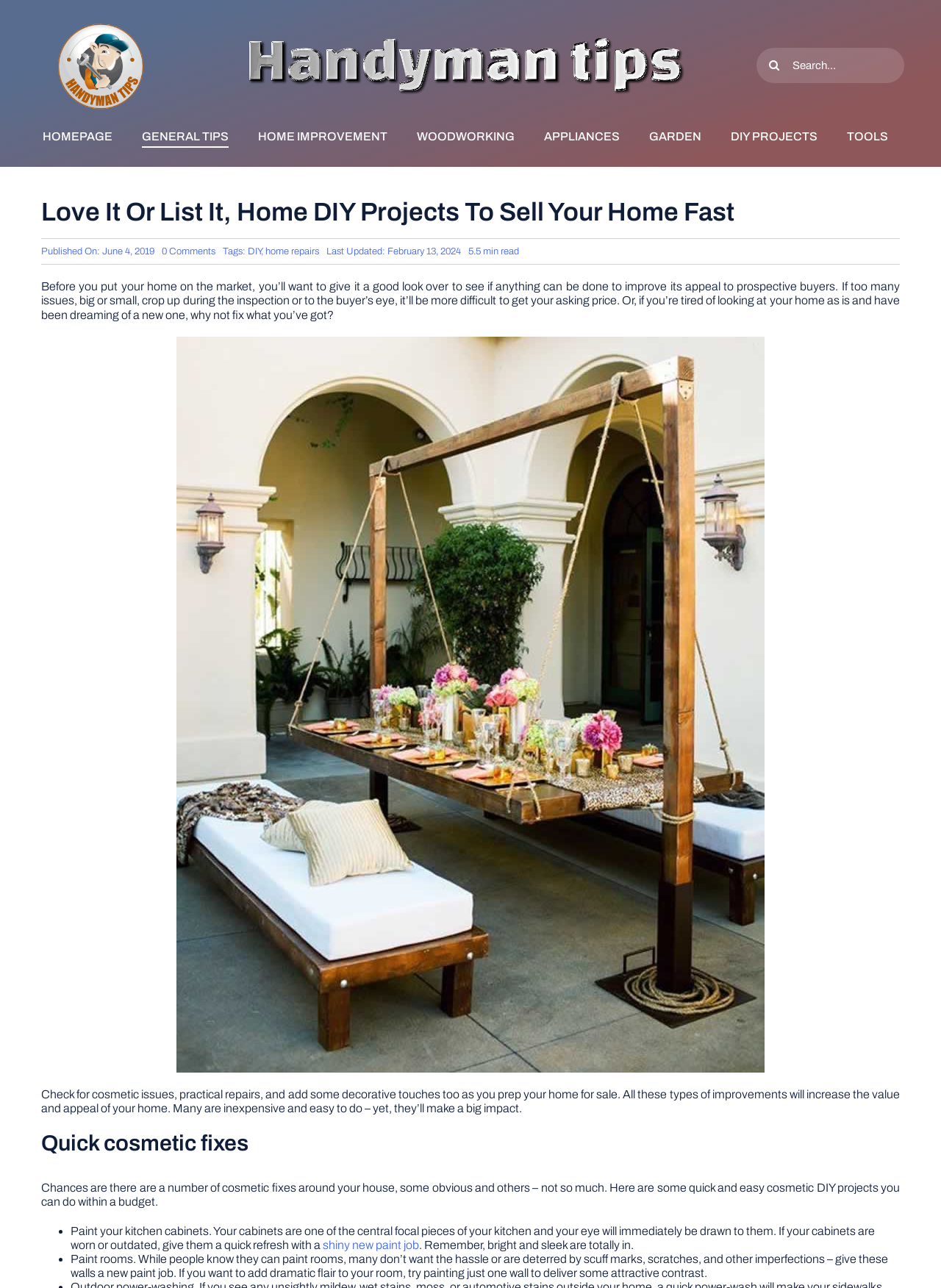Please give a succinct answer to the question in one word or phrase:
How many links are in the top menu?

9